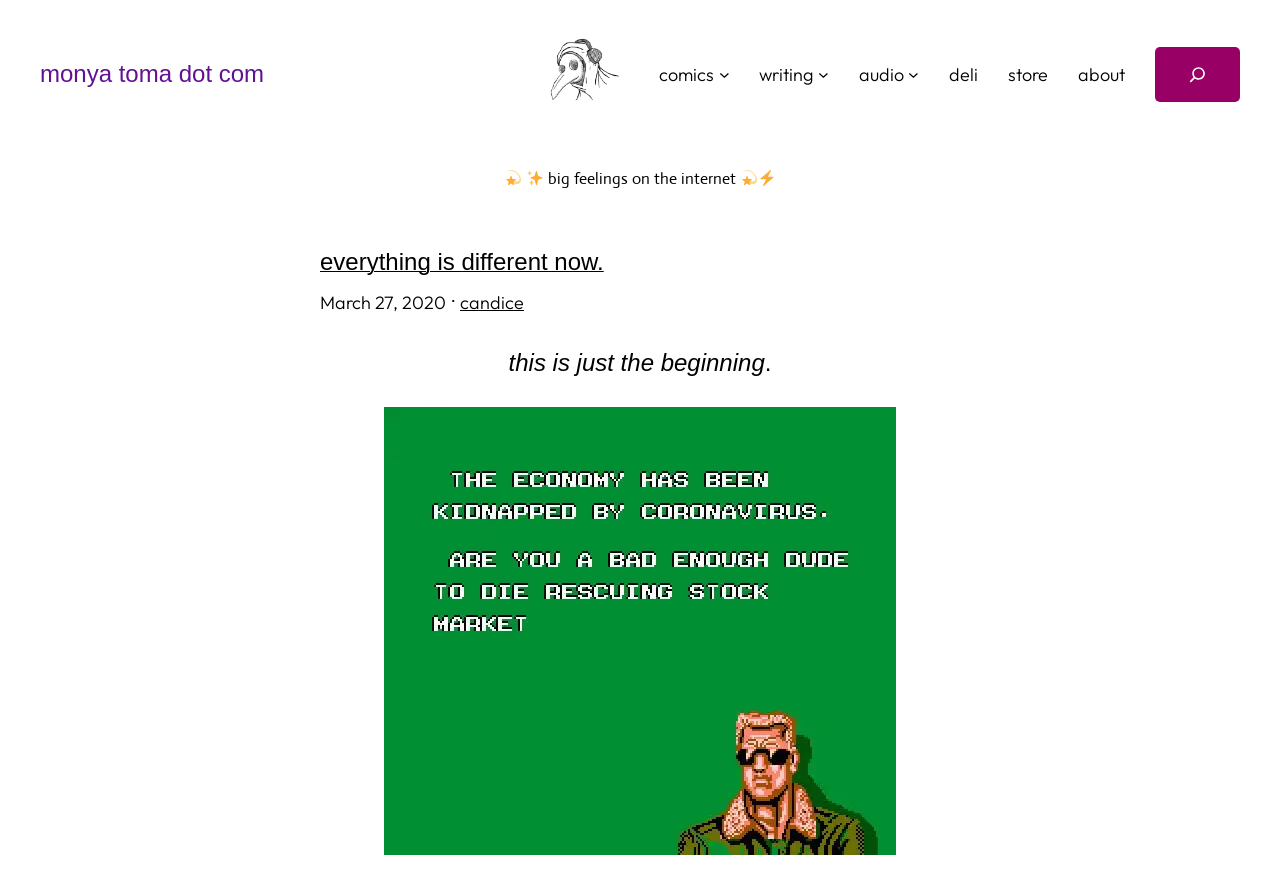Provide a brief response in the form of a single word or phrase:
What is the text on the top left corner of the webpage?

monya toma dot com